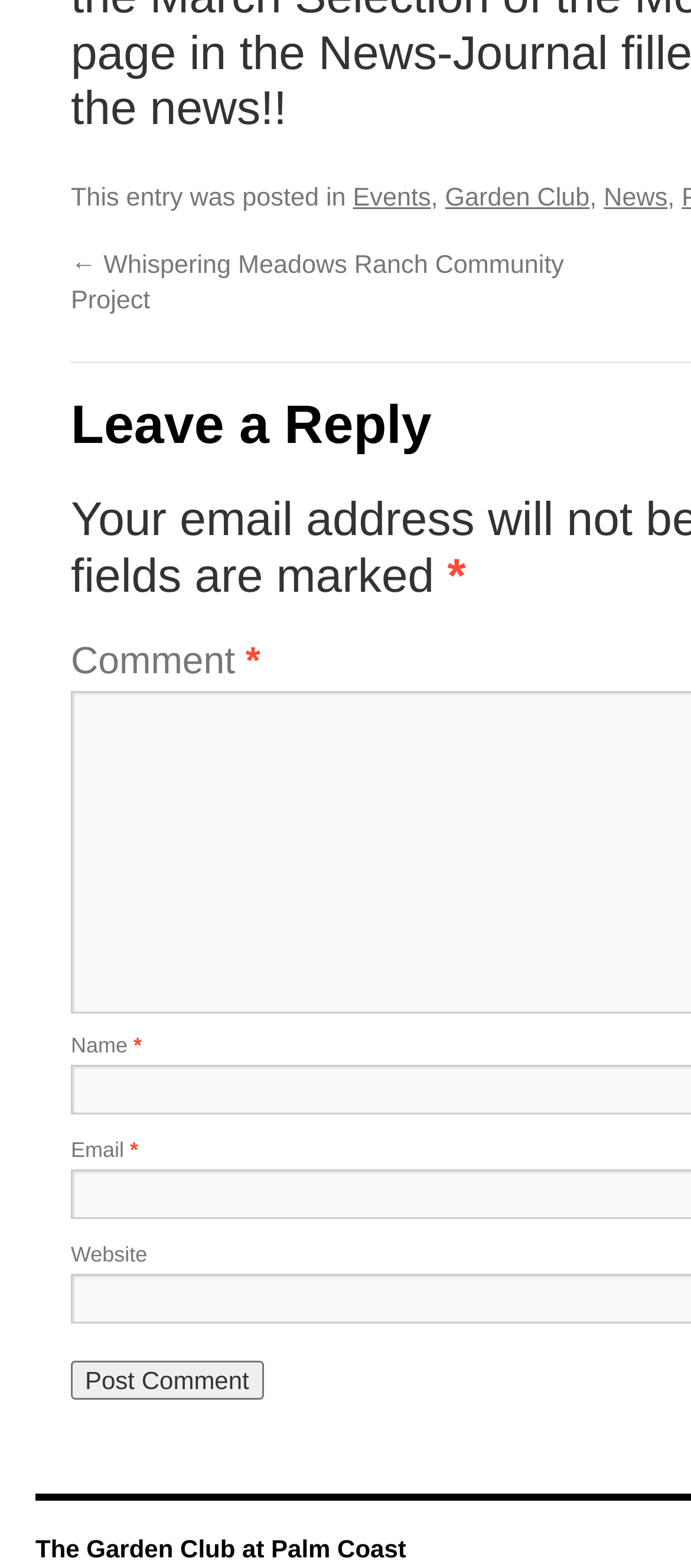What is the purpose of the button at the bottom? Based on the screenshot, please respond with a single word or phrase.

Post Comment